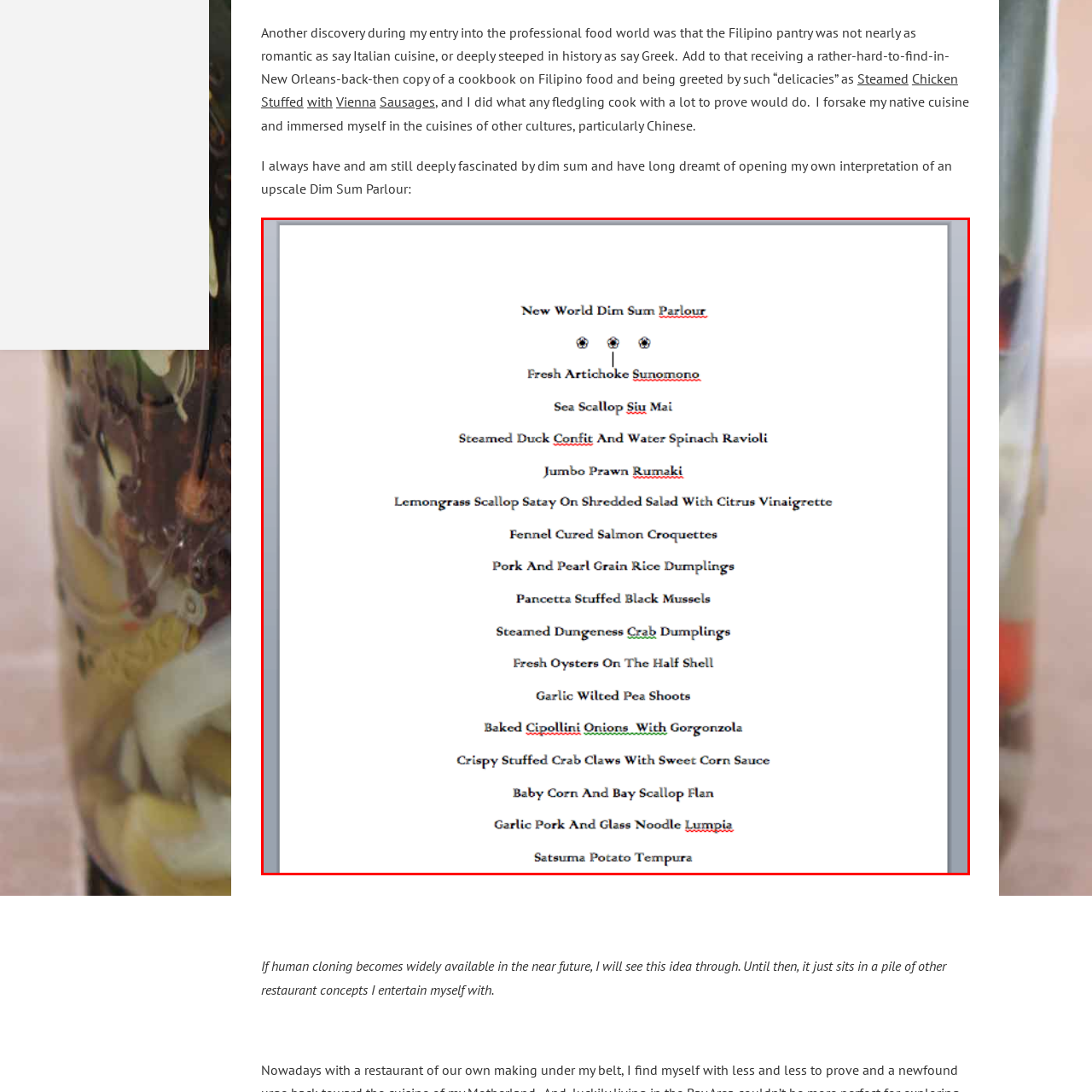What is the unique ingredient in the Fresh Artichoke Sunomono?
Scrutinize the image inside the red bounding box and provide a detailed and extensive answer to the question.

The menu item 'Fresh Artichoke Sunomono' suggests that artichoke is a unique ingredient used in this dish, which is not typically found in traditional dim sum.